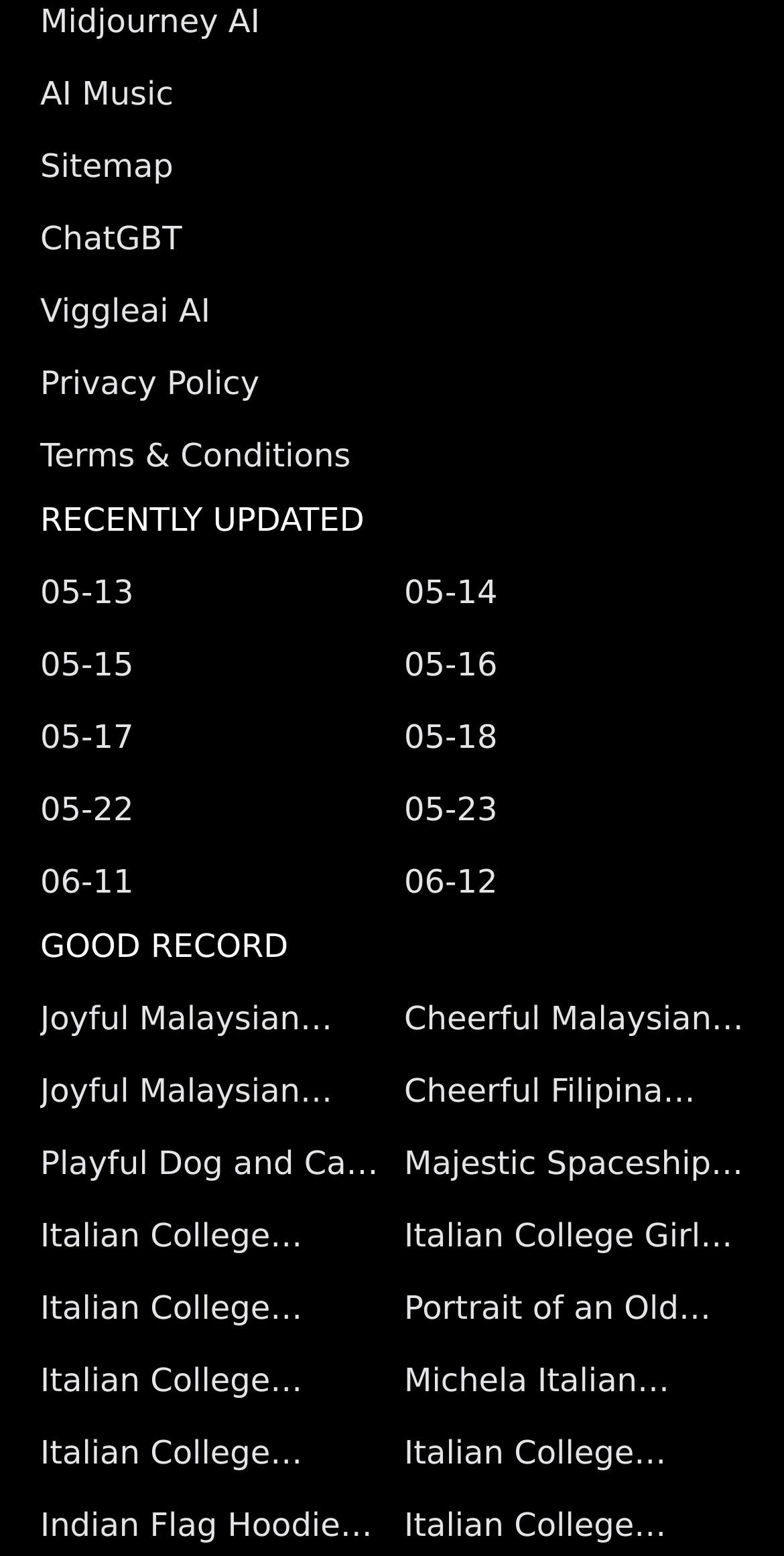How many links are there under 'RECENTLY UPDATED'?
Using the image as a reference, give a one-word or short phrase answer.

12